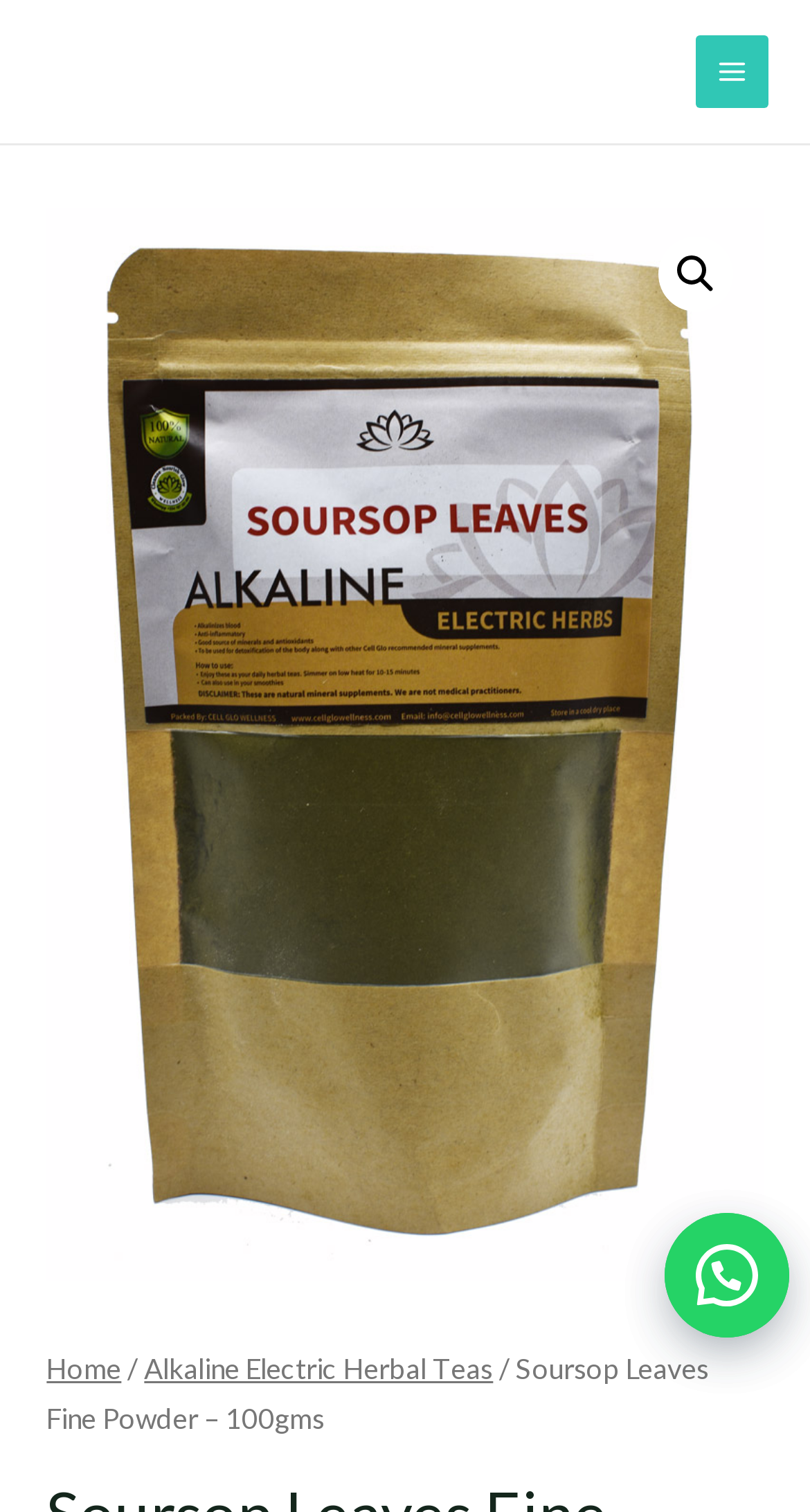Please reply with a single word or brief phrase to the question: 
Is the search icon a link?

Yes